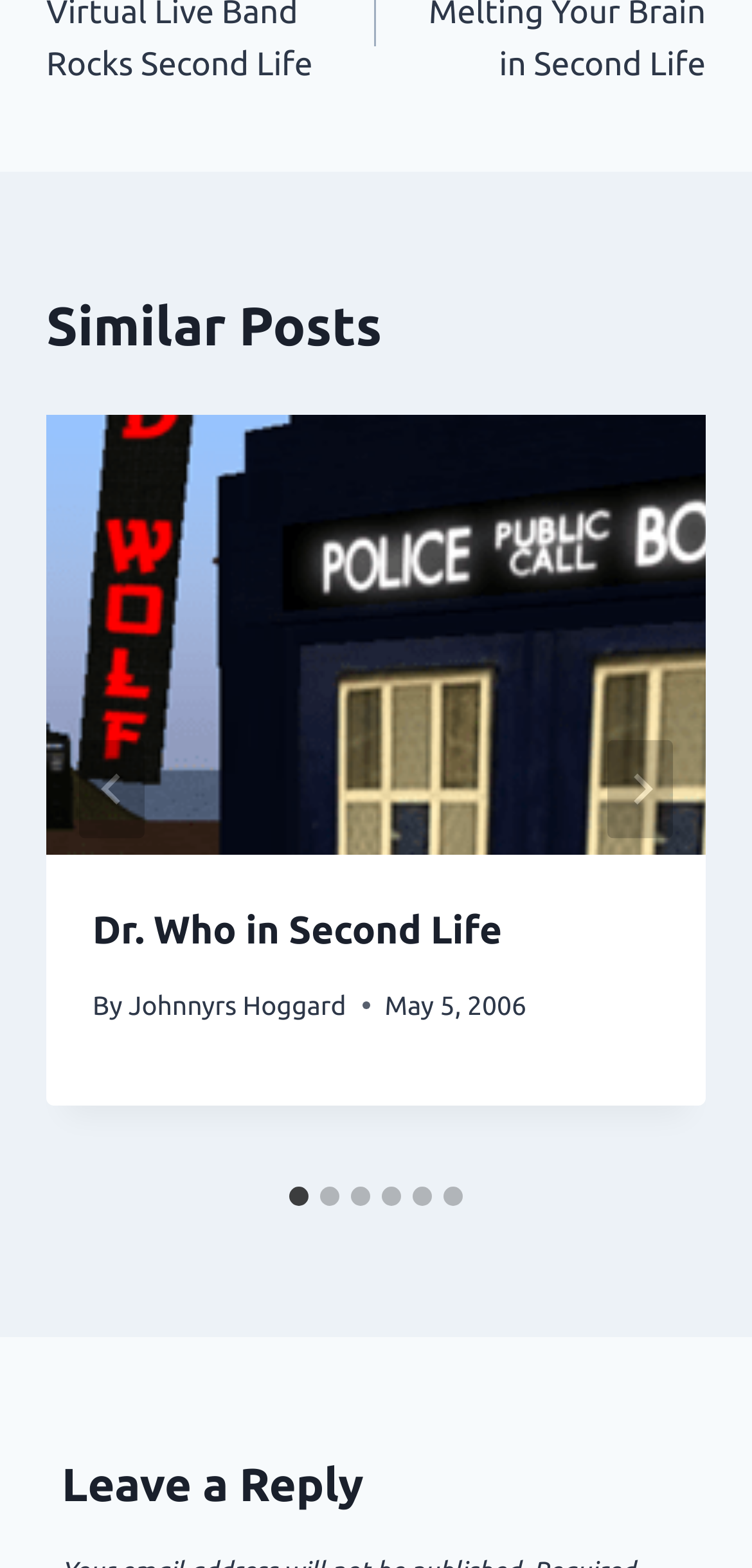What is the author of the first post?
Examine the webpage screenshot and provide an in-depth answer to the question.

The author of the first post is mentioned in the StaticText element with the text 'By' followed by a link element with the text 'Johnnyrs Hoggard'. Therefore, the author of the first post is Johnnyrs Hoggard.